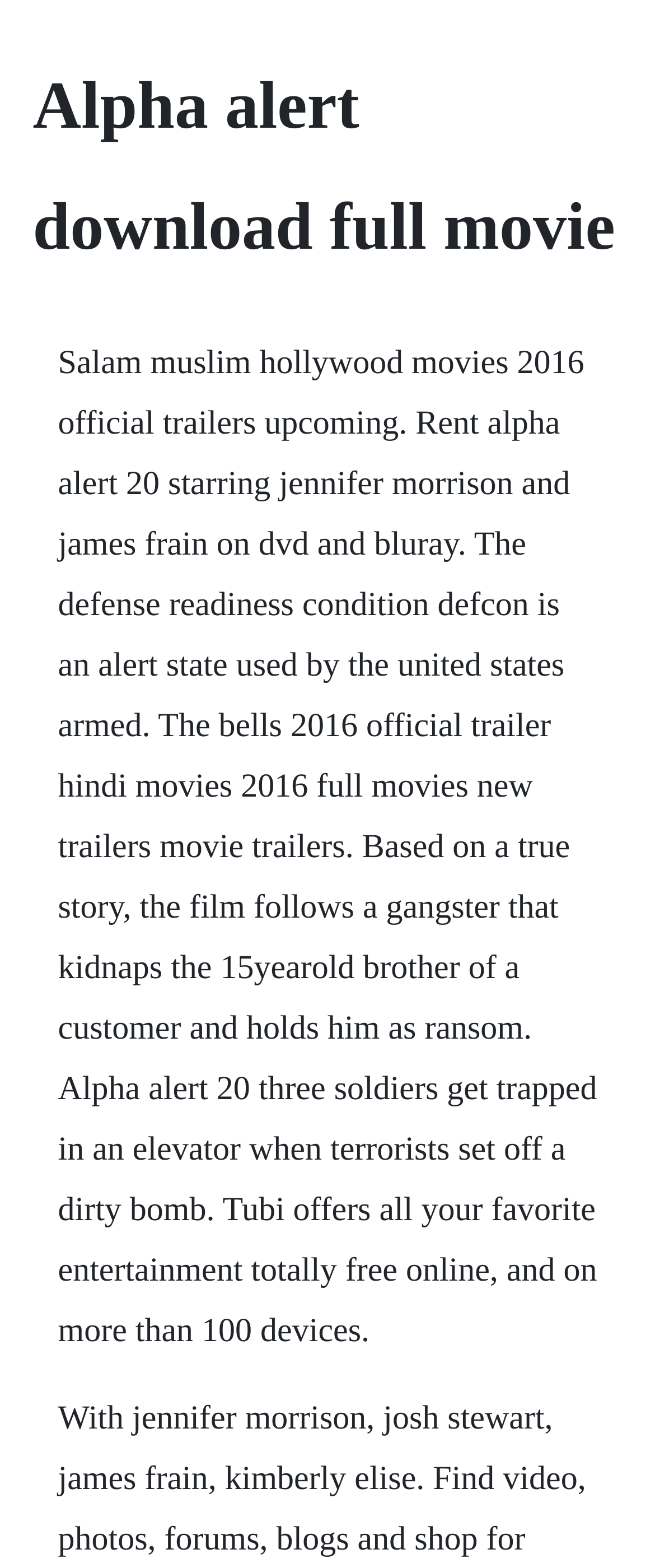Find and generate the main title of the webpage.

Alpha alert download full movie